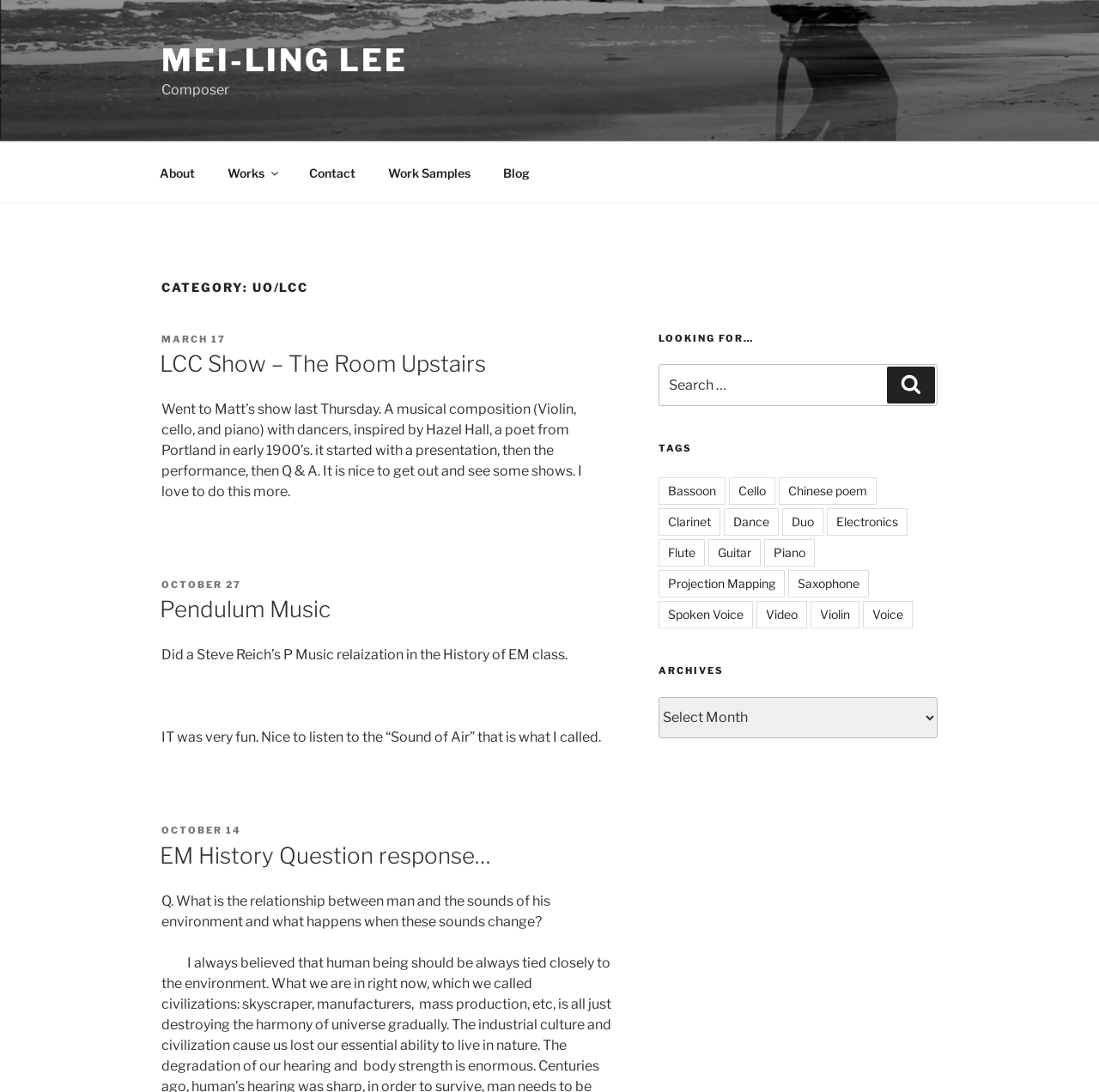Determine the bounding box coordinates of the clickable area required to perform the following instruction: "Click on the 'About' link". The coordinates should be represented as four float numbers between 0 and 1: [left, top, right, bottom].

[0.131, 0.139, 0.191, 0.177]